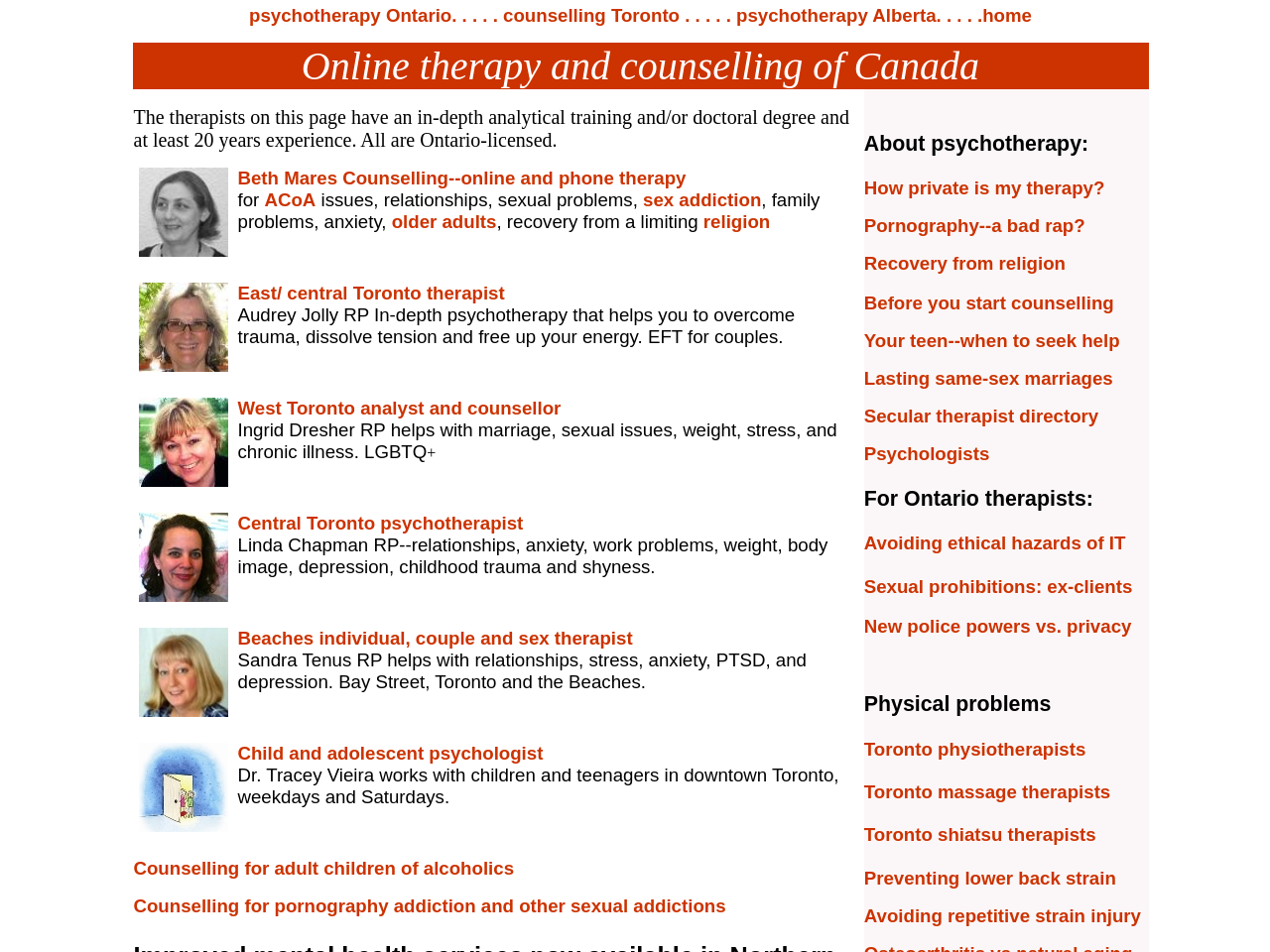Please answer the following question using a single word or phrase: 
What issues do the therapists help with?

Various mental health issues